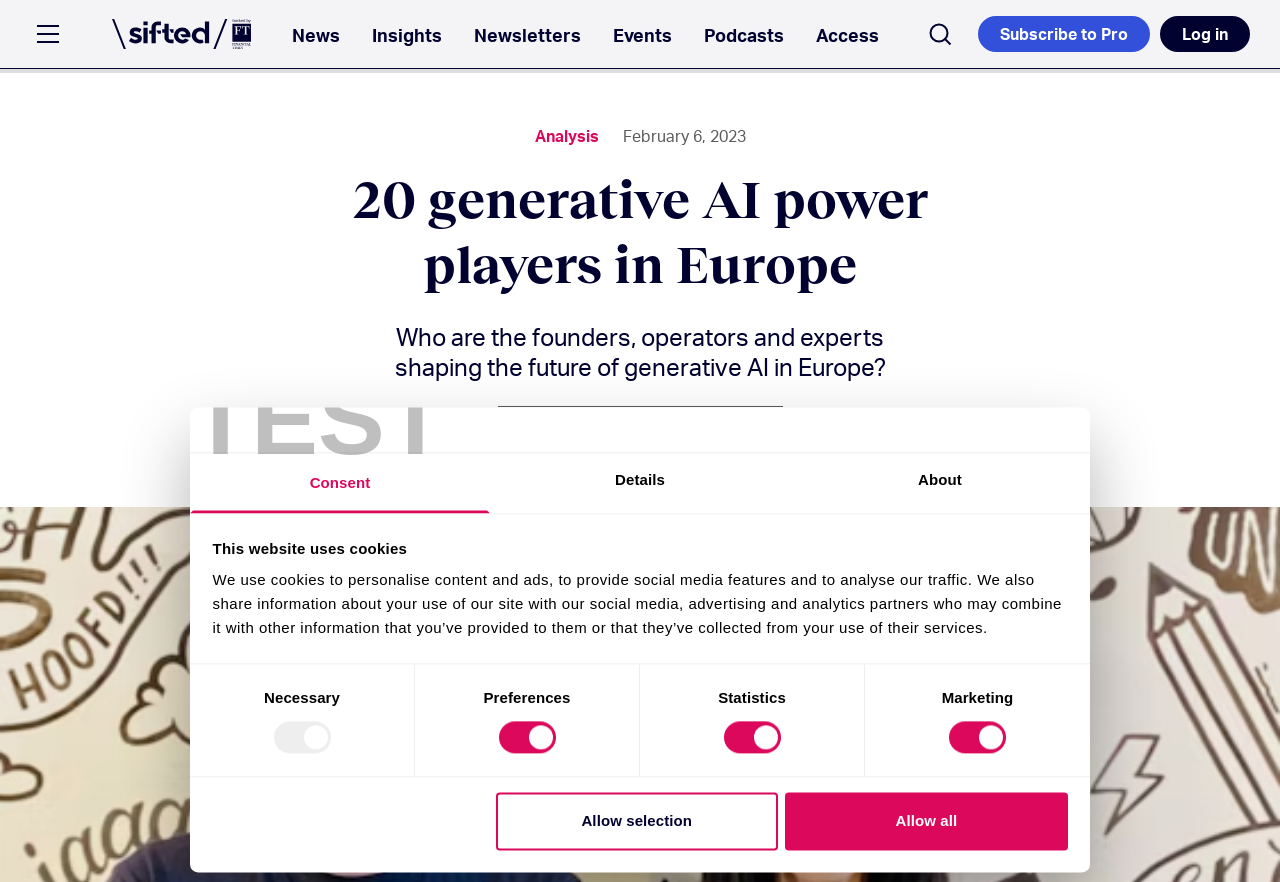Using the information in the image, could you please answer the following question in detail:
How many checkboxes are there in the 'Consent Selection' group?

I examined the 'Consent Selection' group and counted the number of checkboxes, which are 'Necessary', 'Preferences', 'Statistics', and 'Marketing', totaling 4 checkboxes.